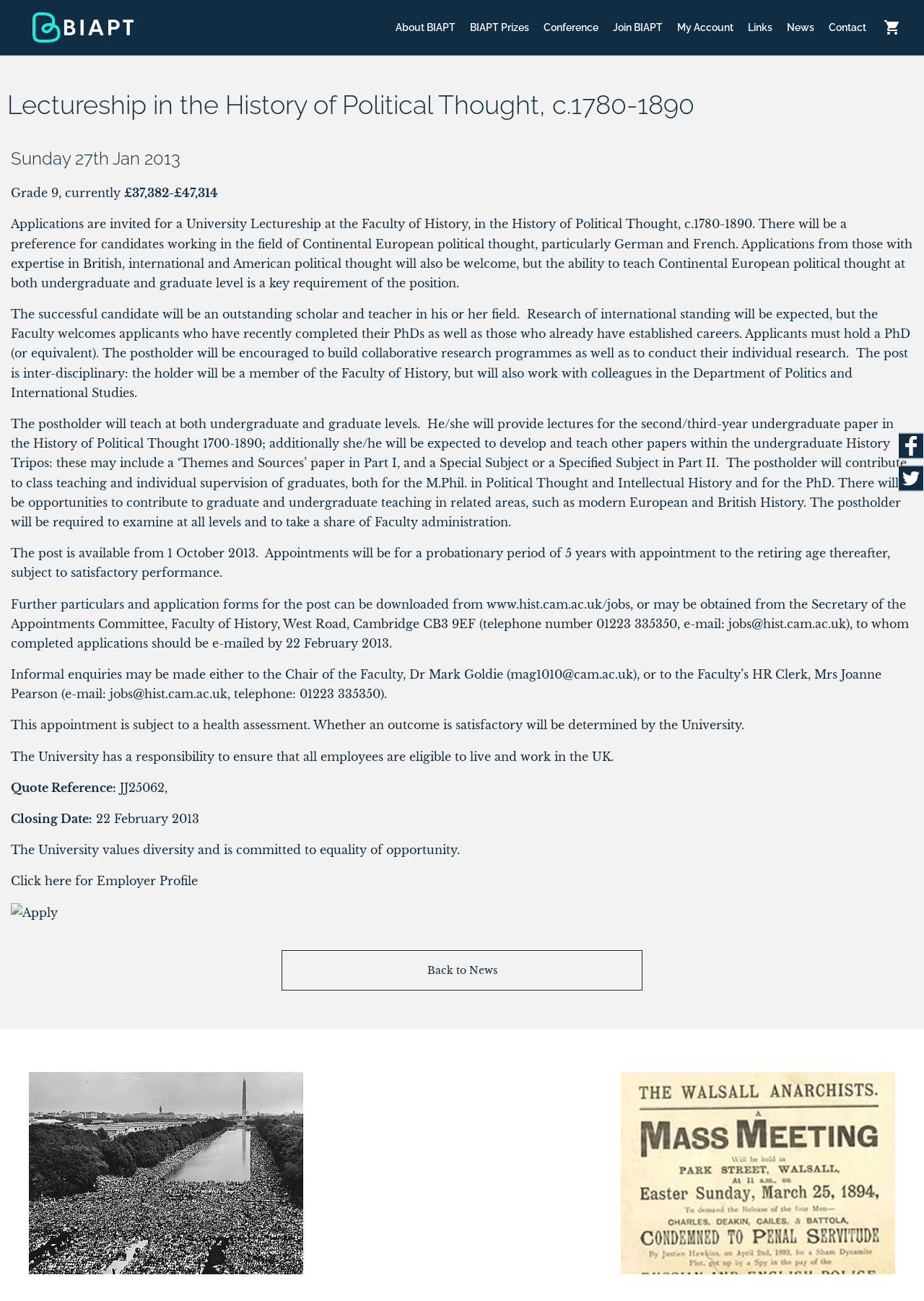Using the element description provided, determine the bounding box coordinates in the format (top-left x, top-left y, bottom-right x, bottom-right y). Ensure that all values are floating point numbers between 0 and 1. Element description: jobs@hist.cam.ac.uk

[0.788, 0.474, 0.916, 0.485]